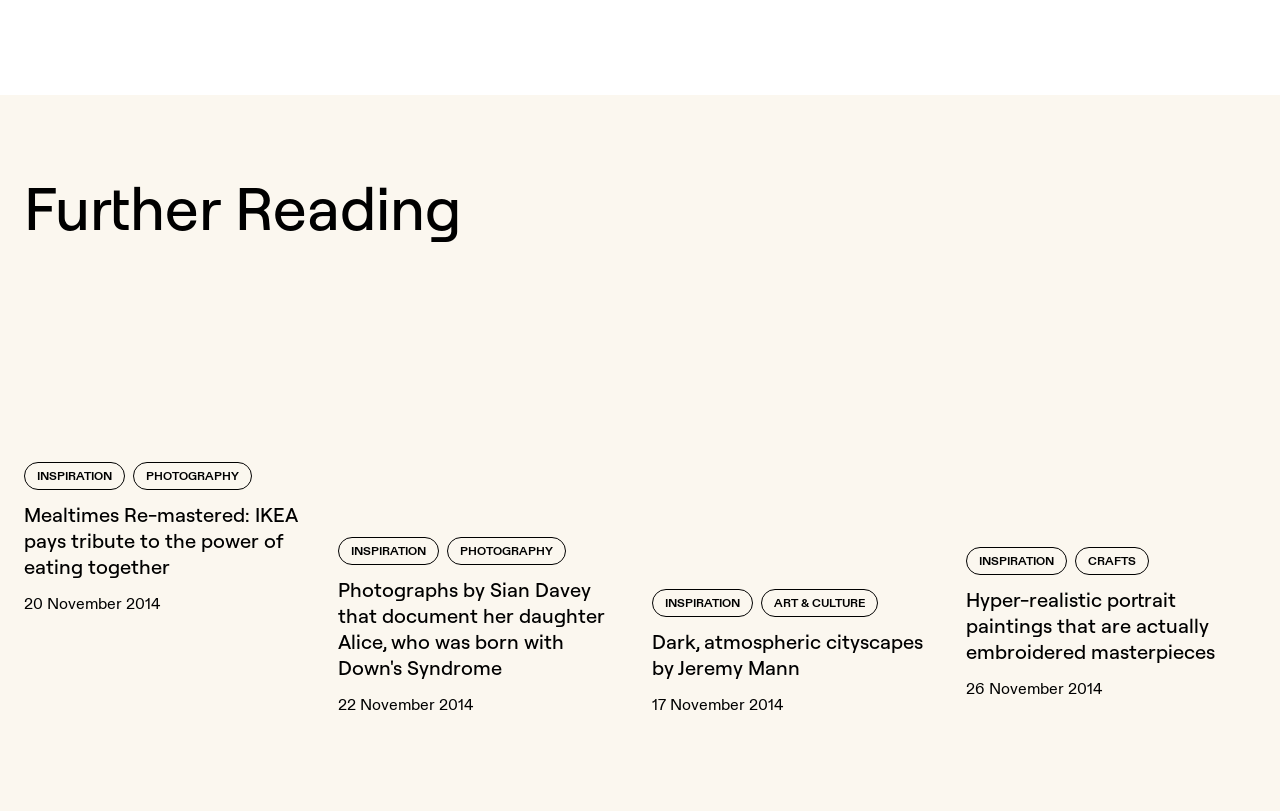What is the theme of the first article?
Examine the screenshot and reply with a single word or phrase.

Mealtimes